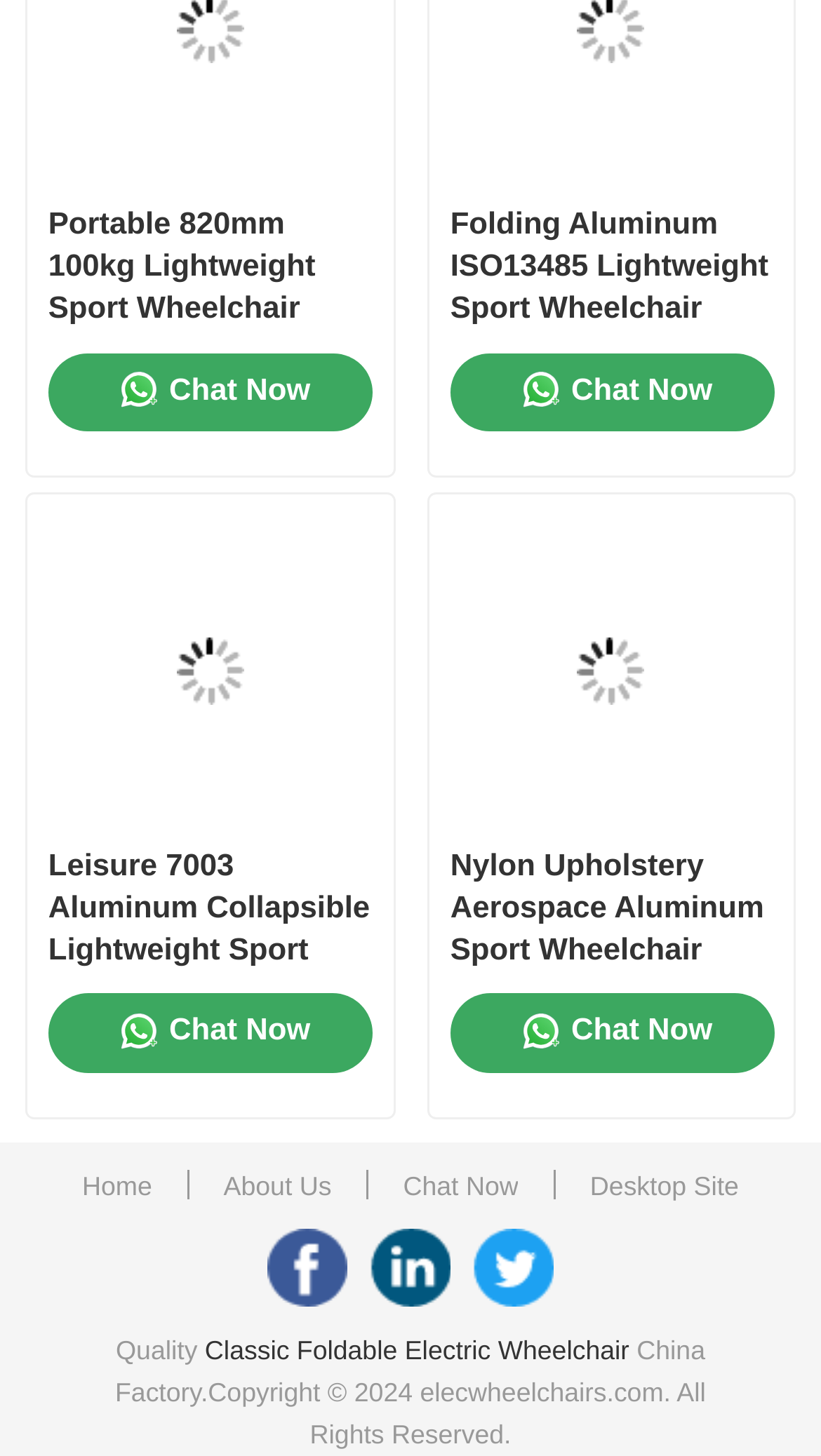Find the bounding box coordinates of the area that needs to be clicked in order to achieve the following instruction: "Chat with the customer support". The coordinates should be specified as four float numbers between 0 and 1, i.e., [left, top, right, bottom].

[0.059, 0.242, 0.453, 0.296]